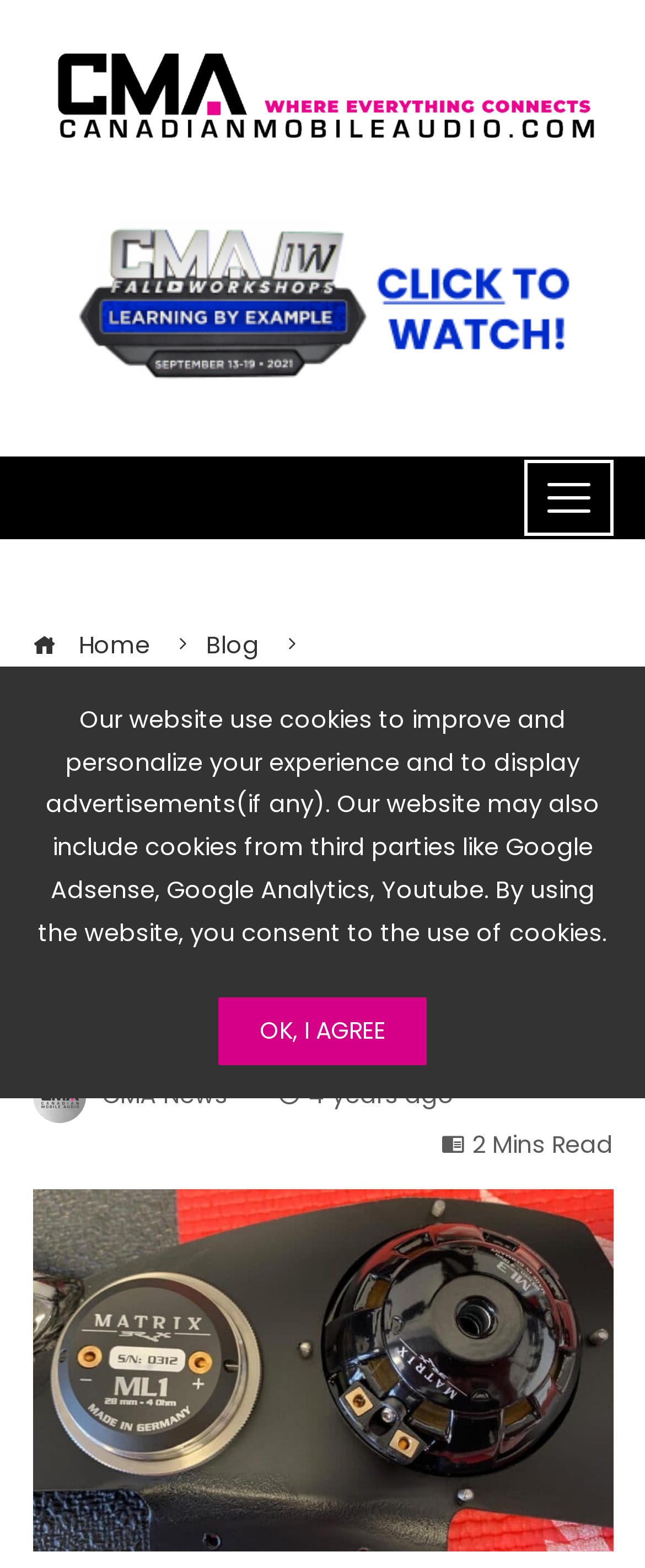How many links are in the breadcrumb navigation?
Using the visual information, respond with a single word or phrase.

4